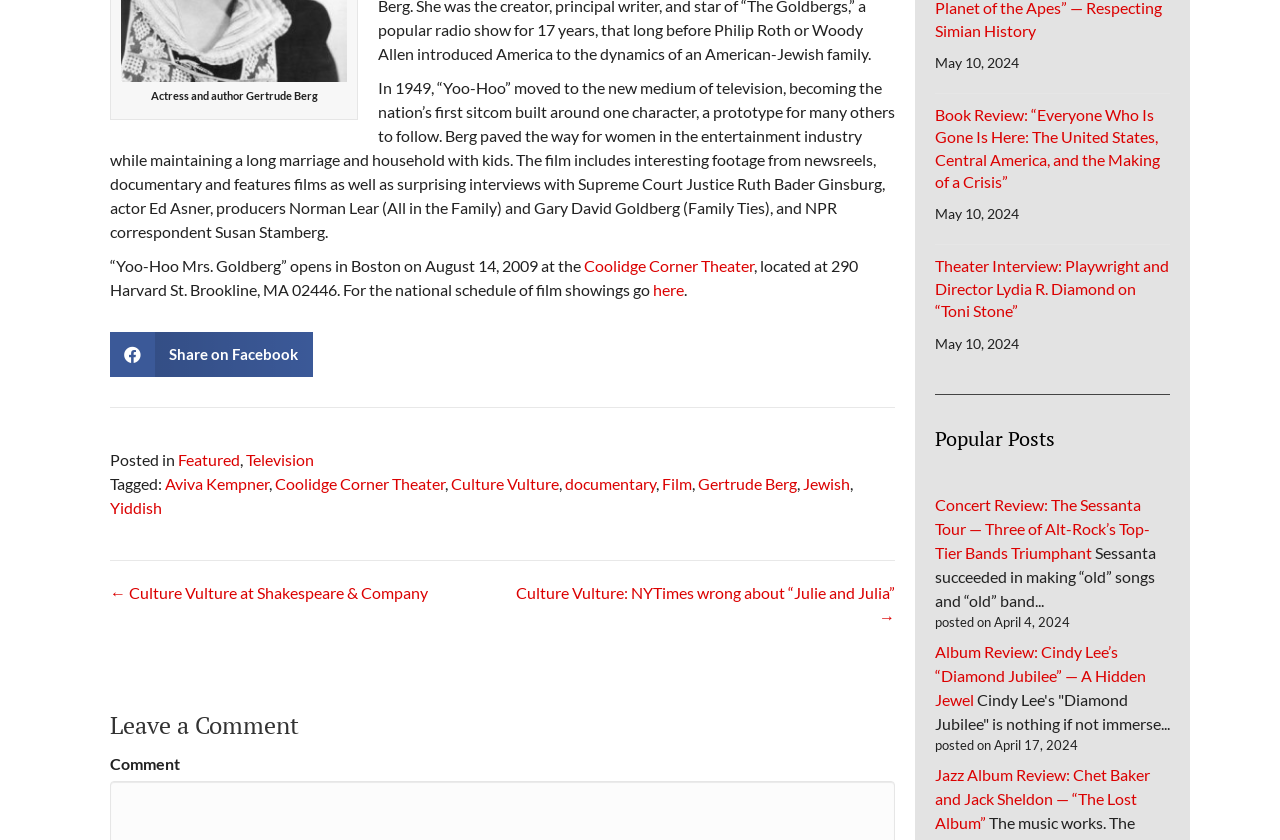Provide the bounding box coordinates for the UI element described in this sentence: "Gertrude Berg". The coordinates should be four float values between 0 and 1, i.e., [left, top, right, bottom].

[0.545, 0.564, 0.623, 0.586]